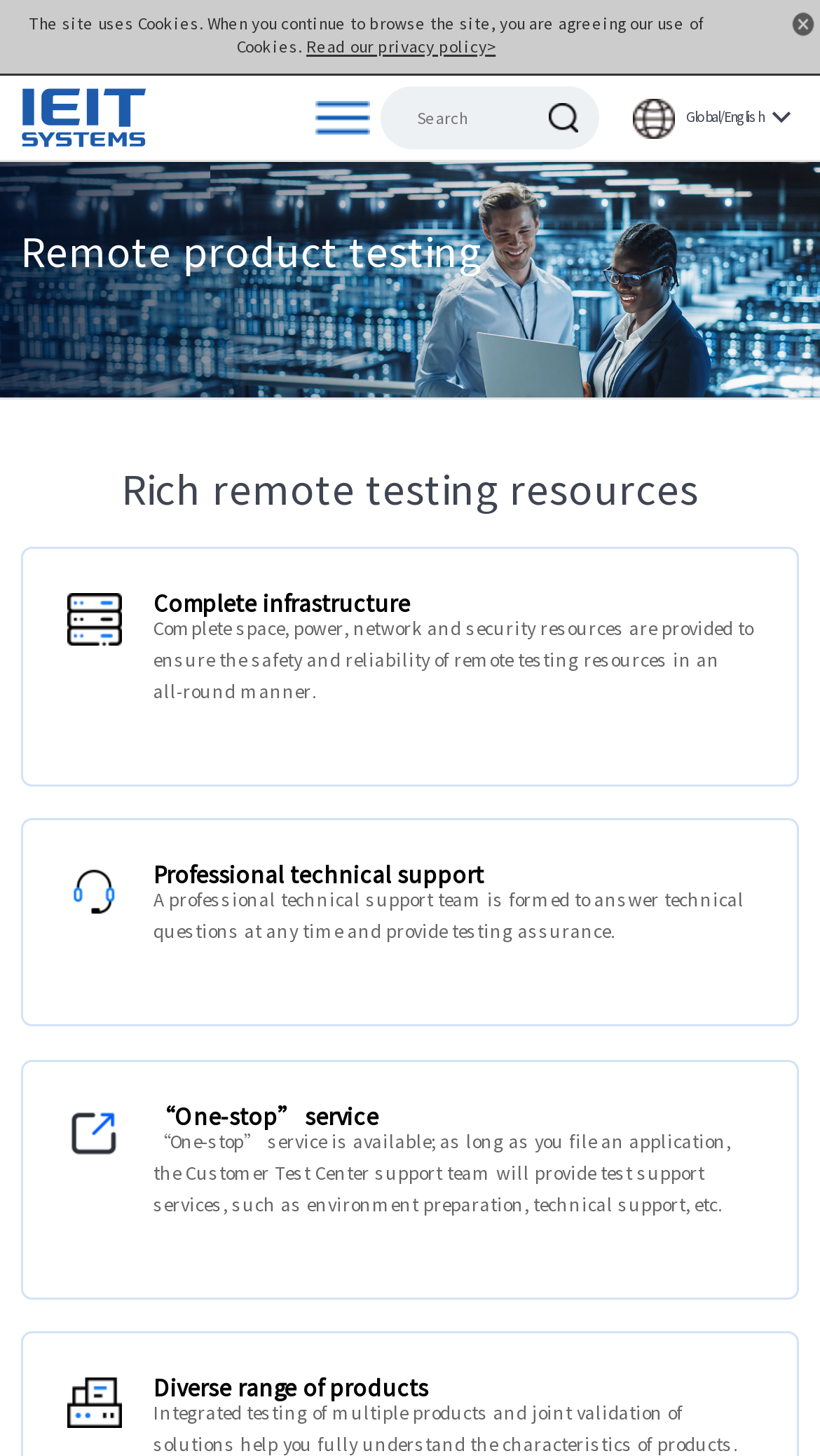Analyze the image and give a detailed response to the question:
How many types of resources are provided?

The webpage mentions four types of resources provided for remote product testing, which are complete infrastructure, professional technical support, 'one-stop' service, and diverse range of products.